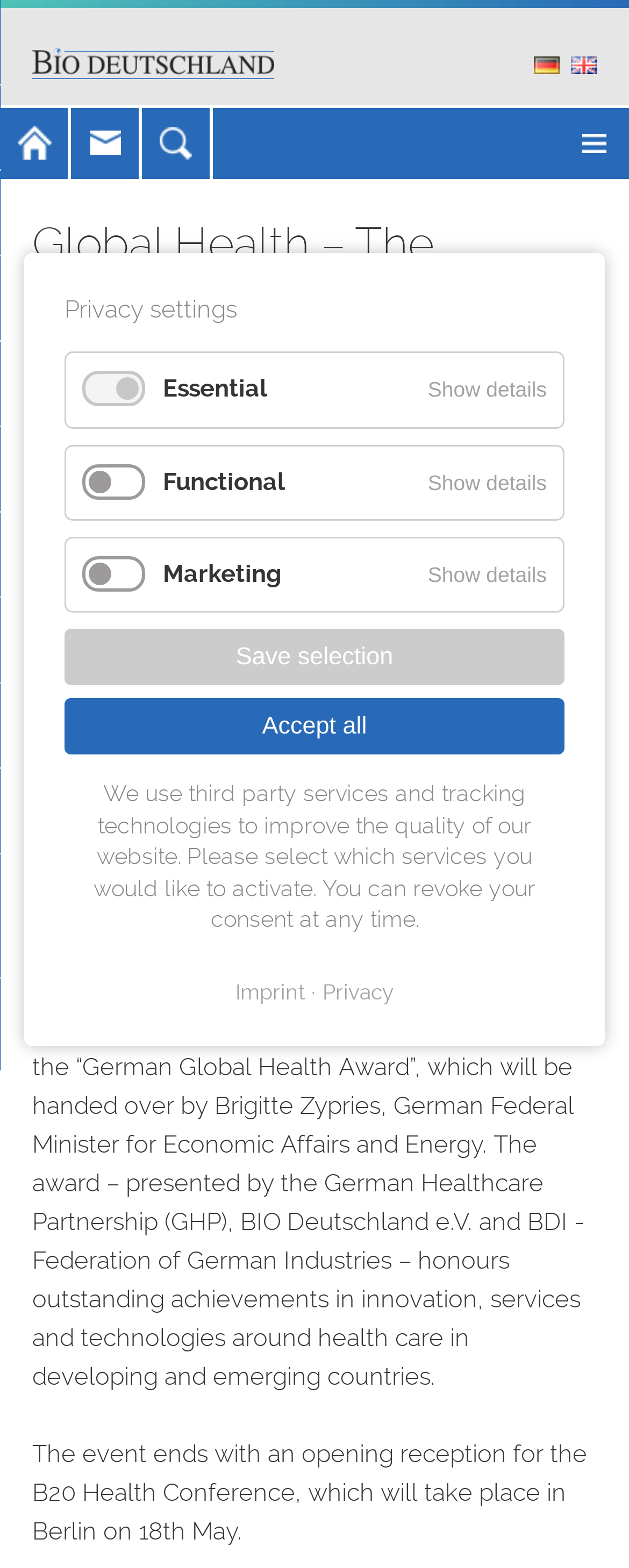Pinpoint the bounding box coordinates for the area that should be clicked to perform the following instruction: "Go to Home page".

[0.0, 0.068, 0.113, 0.114]